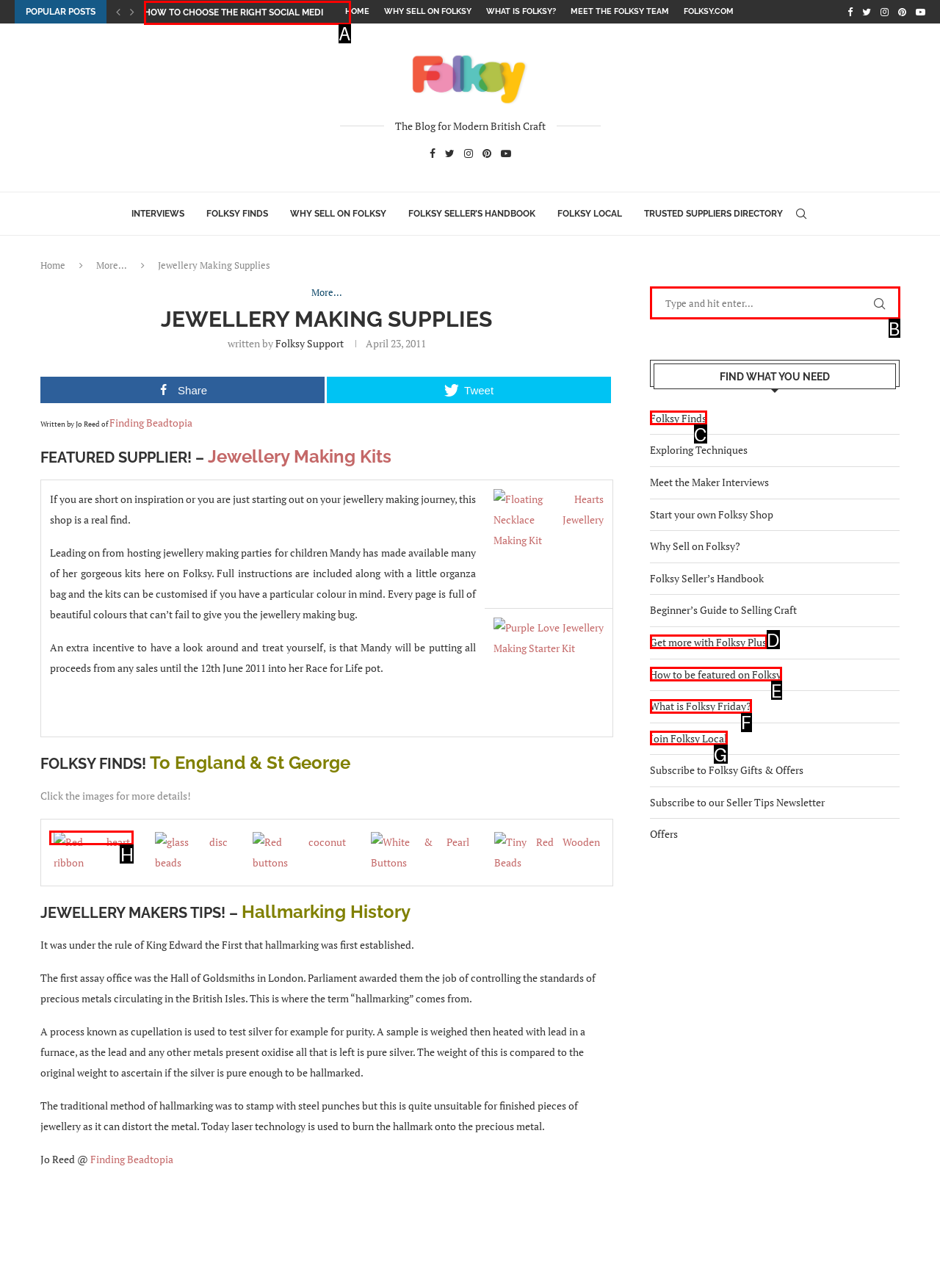Point out which HTML element you should click to fulfill the task: Click the 'Red heart ribbon' link.
Provide the option's letter from the given choices.

H